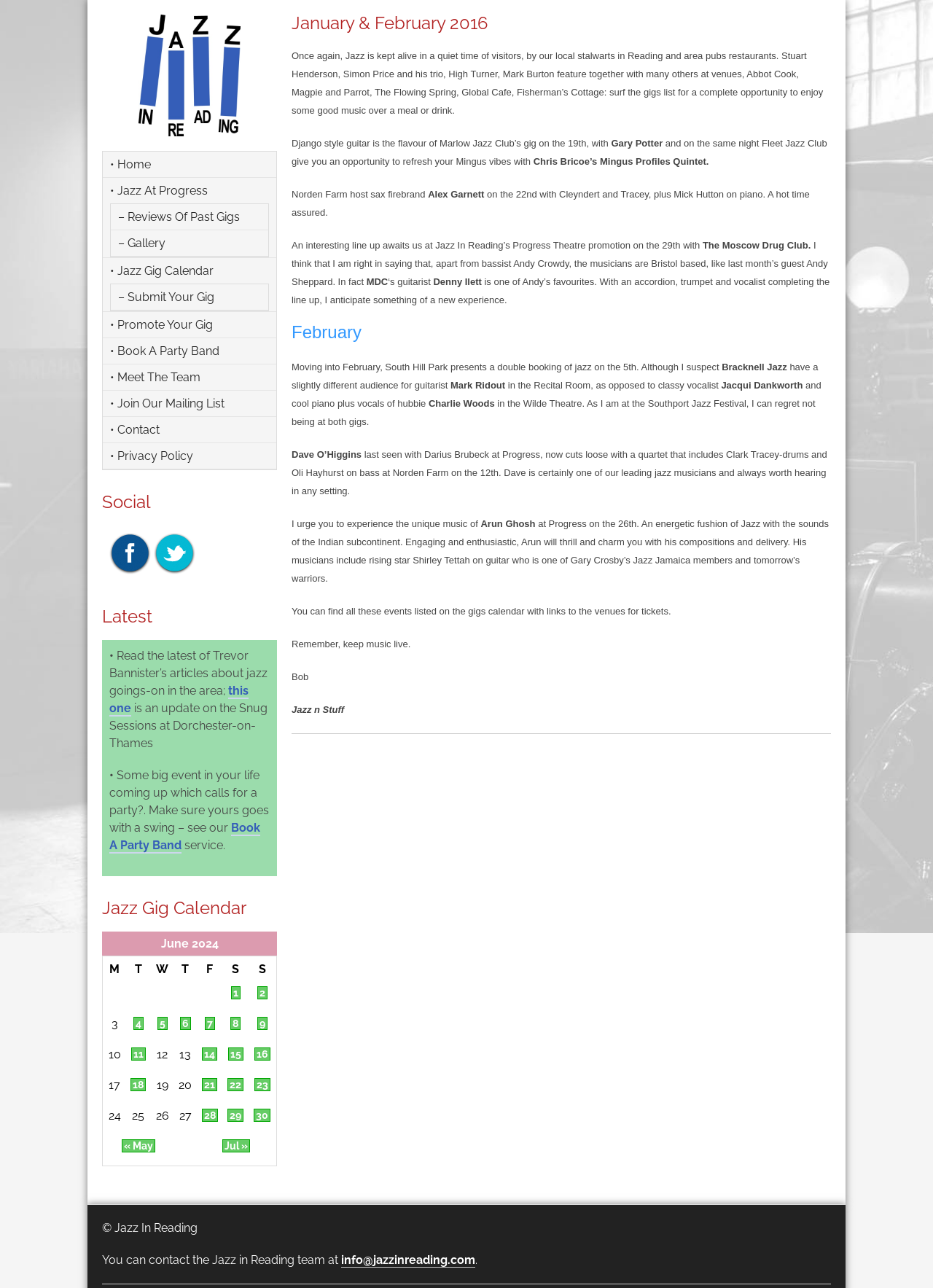Determine the bounding box coordinates for the HTML element mentioned in the following description: "parent_node: • Home". The coordinates should be a list of four floats ranging from 0 to 1, represented as [left, top, right, bottom].

[0.109, 0.011, 0.297, 0.106]